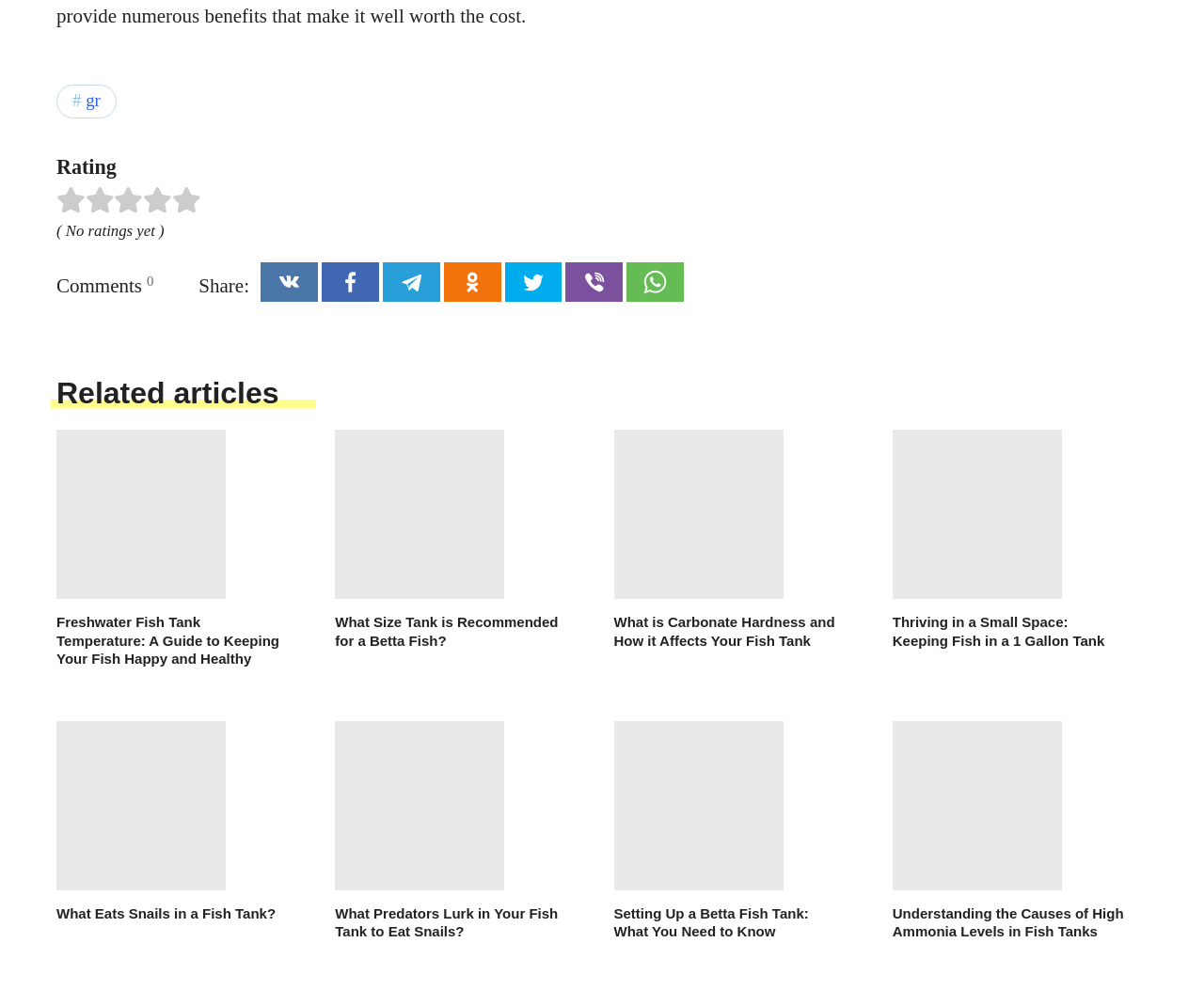How many comments are there on this webpage?
Make sure to answer the question with a detailed and comprehensive explanation.

The number of comments is indicated by the superscript '0' next to the 'Comments' text, suggesting that there are no comments on this webpage.